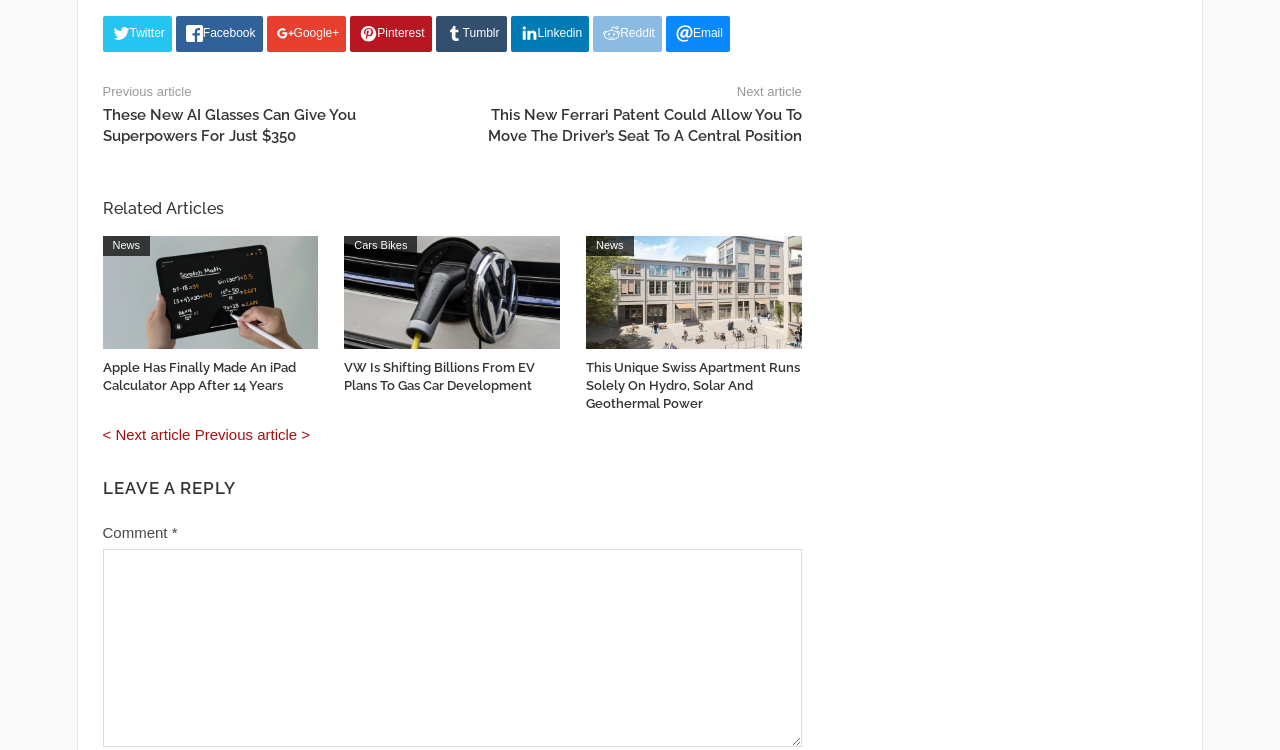What is the purpose of the textbox at the bottom of the webpage?
Based on the screenshot, answer the question with a single word or phrase.

Leave a comment